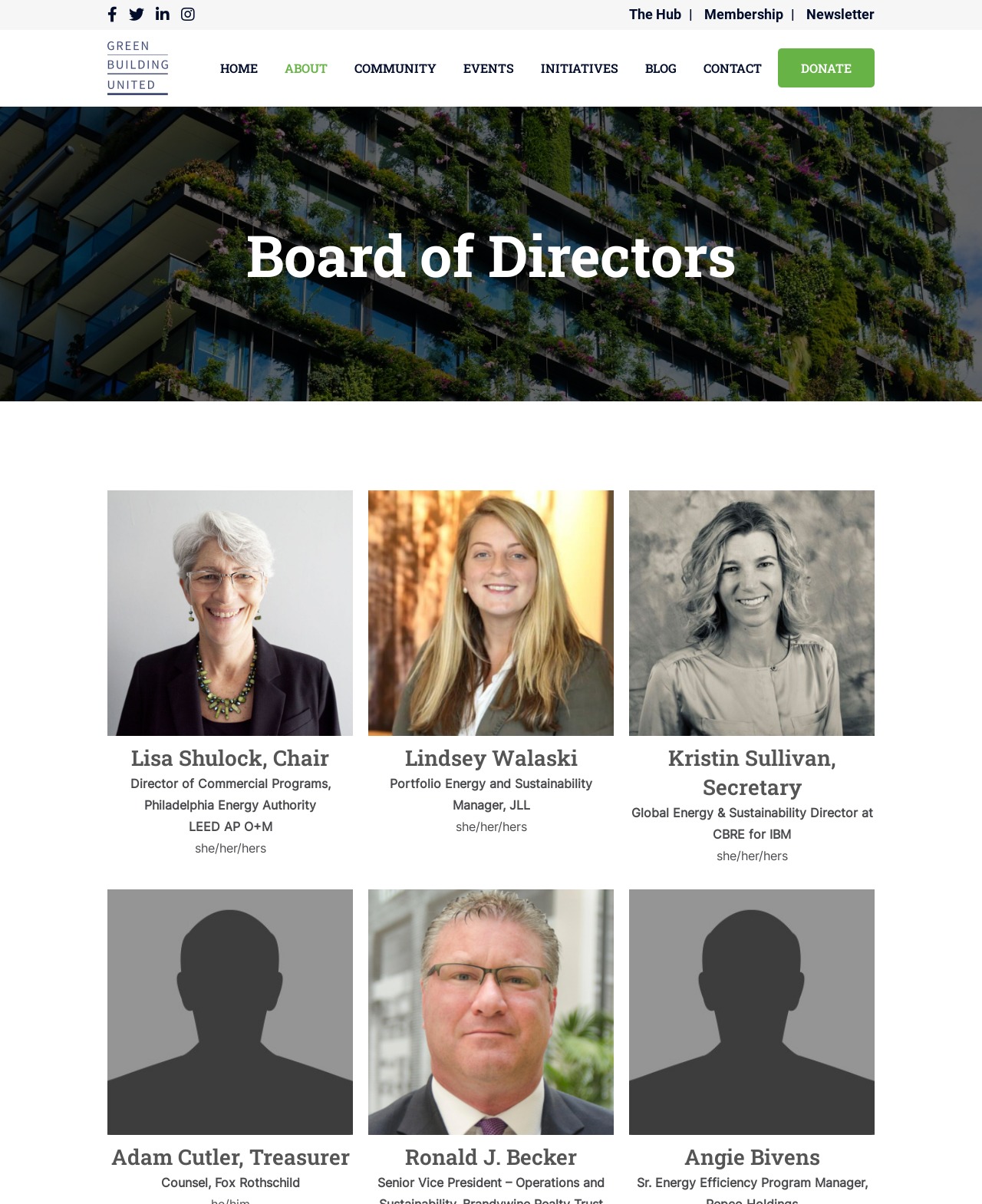Specify the bounding box coordinates of the element's region that should be clicked to achieve the following instruction: "Click the link to The Hub". The bounding box coordinates consist of four float numbers between 0 and 1, in the format [left, top, right, bottom].

[0.641, 0.003, 0.694, 0.022]